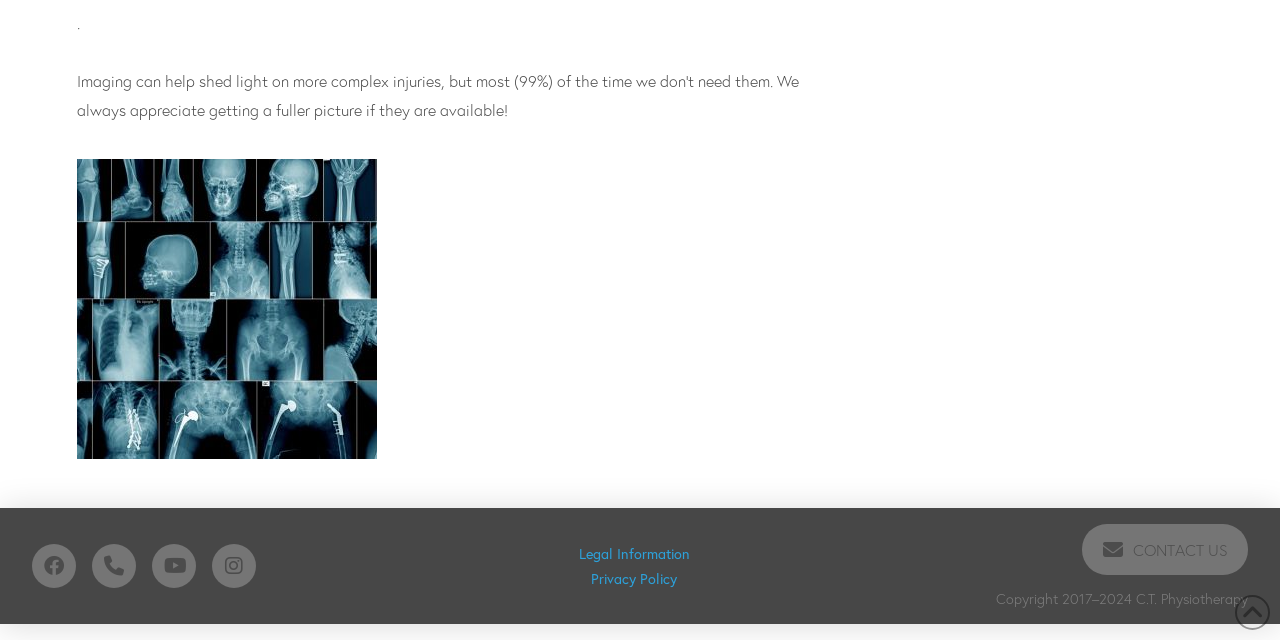Find the bounding box coordinates corresponding to the UI element with the description: "Social Approval". The coordinates should be formatted as [left, top, right, bottom], with values as floats between 0 and 1.

None